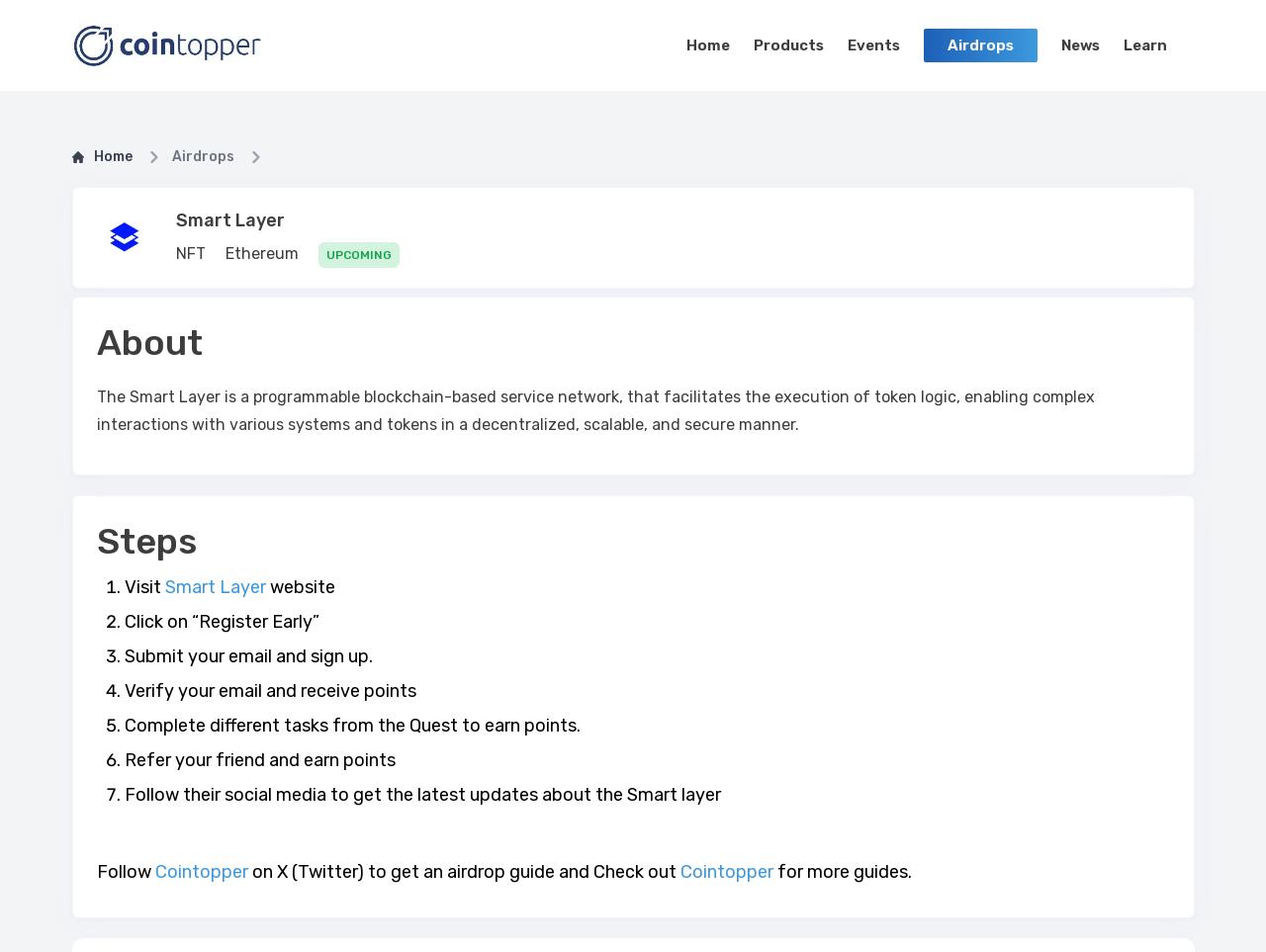Please reply with a single word or brief phrase to the question: 
How many steps are required to get the Smart Layer airdrop?

7